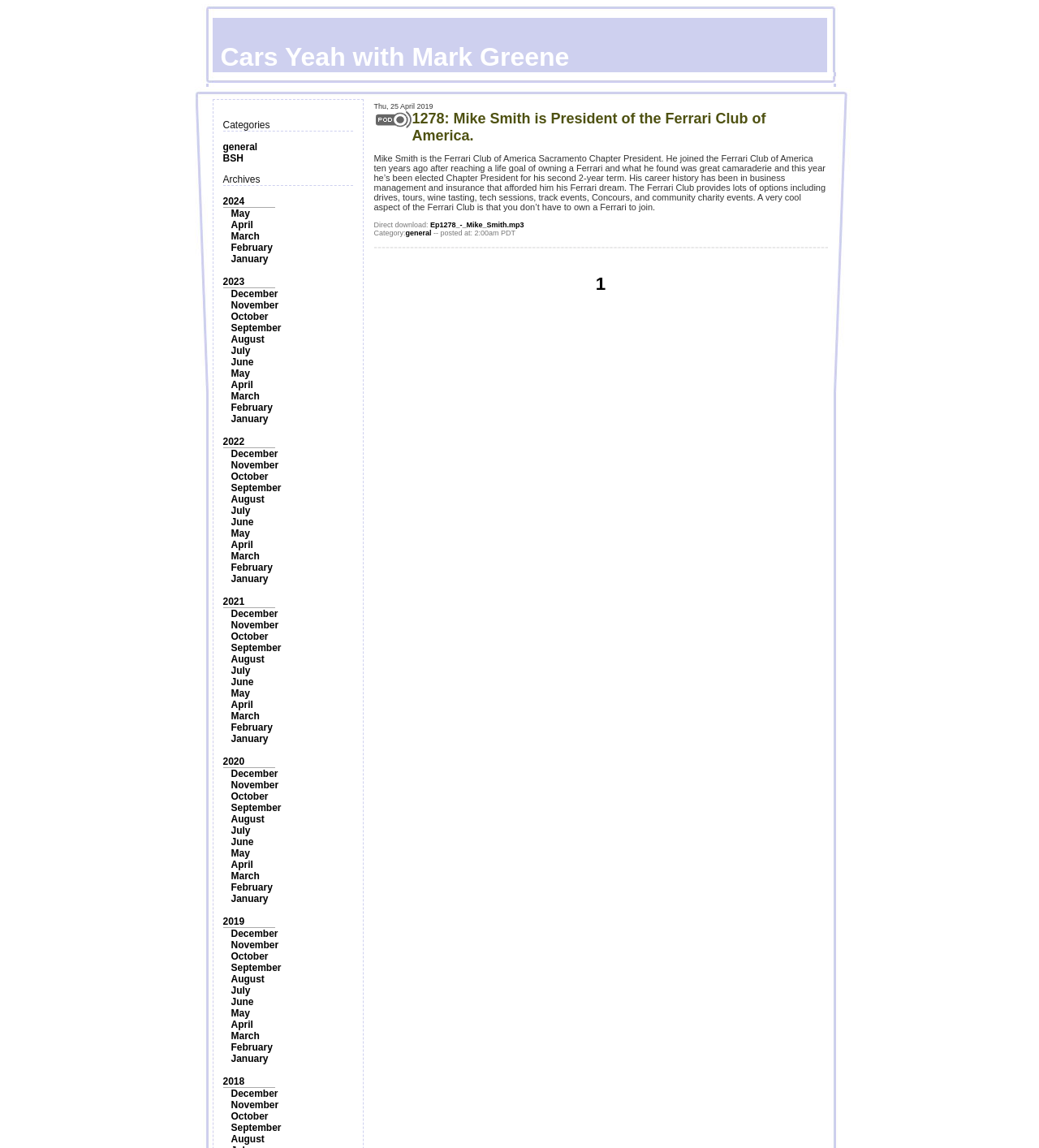Determine the coordinates of the bounding box that should be clicked to complete the instruction: "Explore the 'BSH' category". The coordinates should be represented by four float numbers between 0 and 1: [left, top, right, bottom].

[0.214, 0.133, 0.234, 0.143]